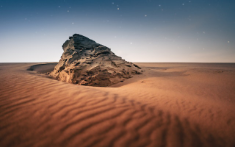Who is the photographer credited with taking the image?
Make sure to answer the question with a detailed and comprehensive explanation.

The caption explicitly states that the photo credit is attributed to Marek Piwnicki at Pexels, indicating that Marek Piwnicki is the photographer who took the image.